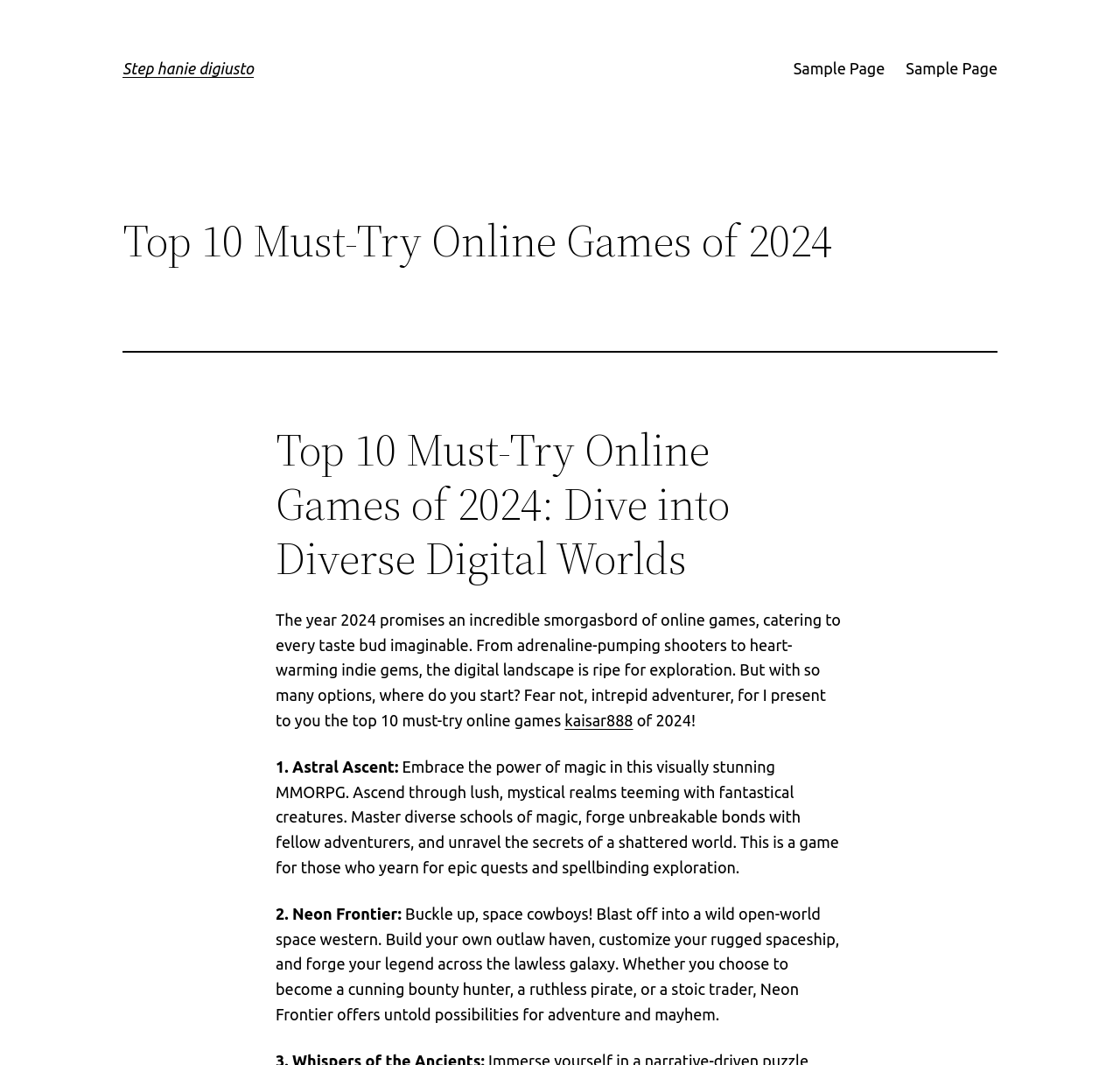What type of game is Neon Frontier?
Using the image provided, answer with just one word or phrase.

Space western